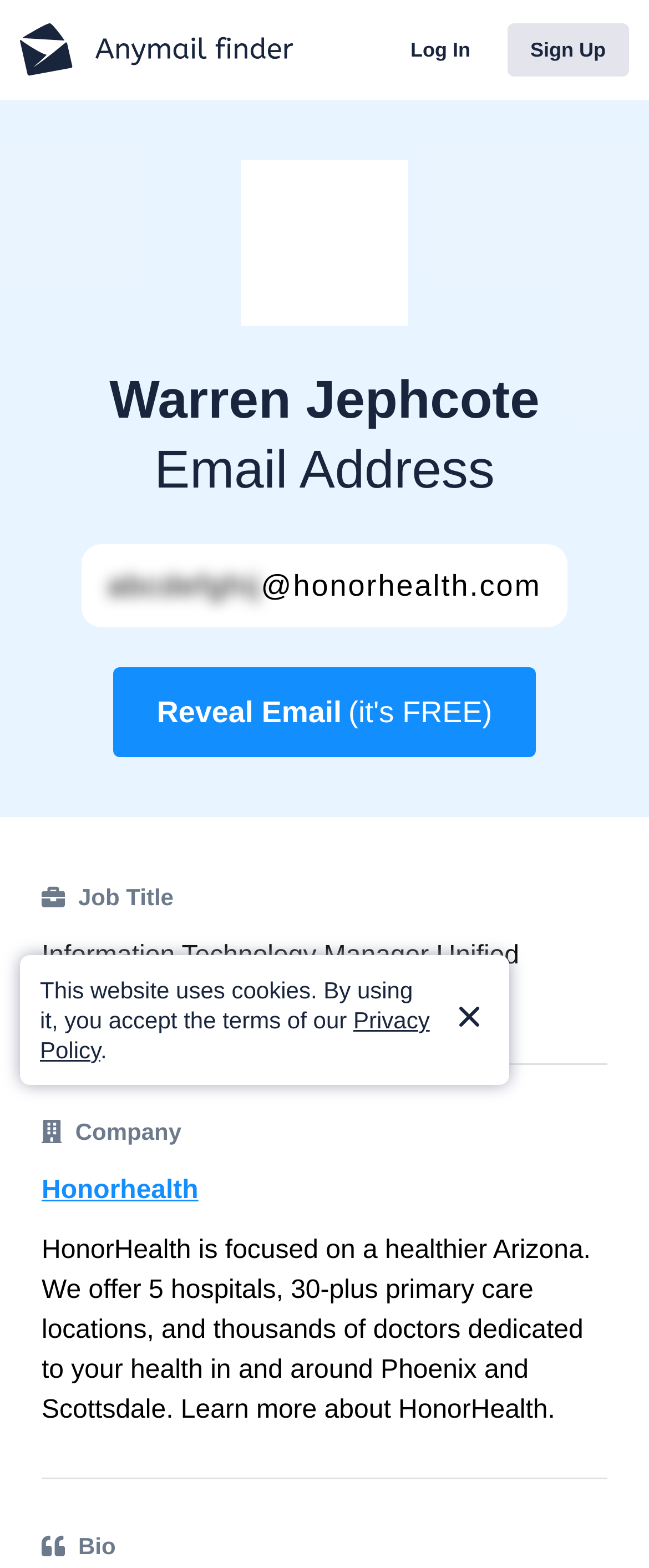Locate the bounding box coordinates for the element described below: "Reveal Email (it's FREE)". The coordinates must be four float values between 0 and 1, formatted as [left, top, right, bottom].

[0.175, 0.426, 0.825, 0.483]